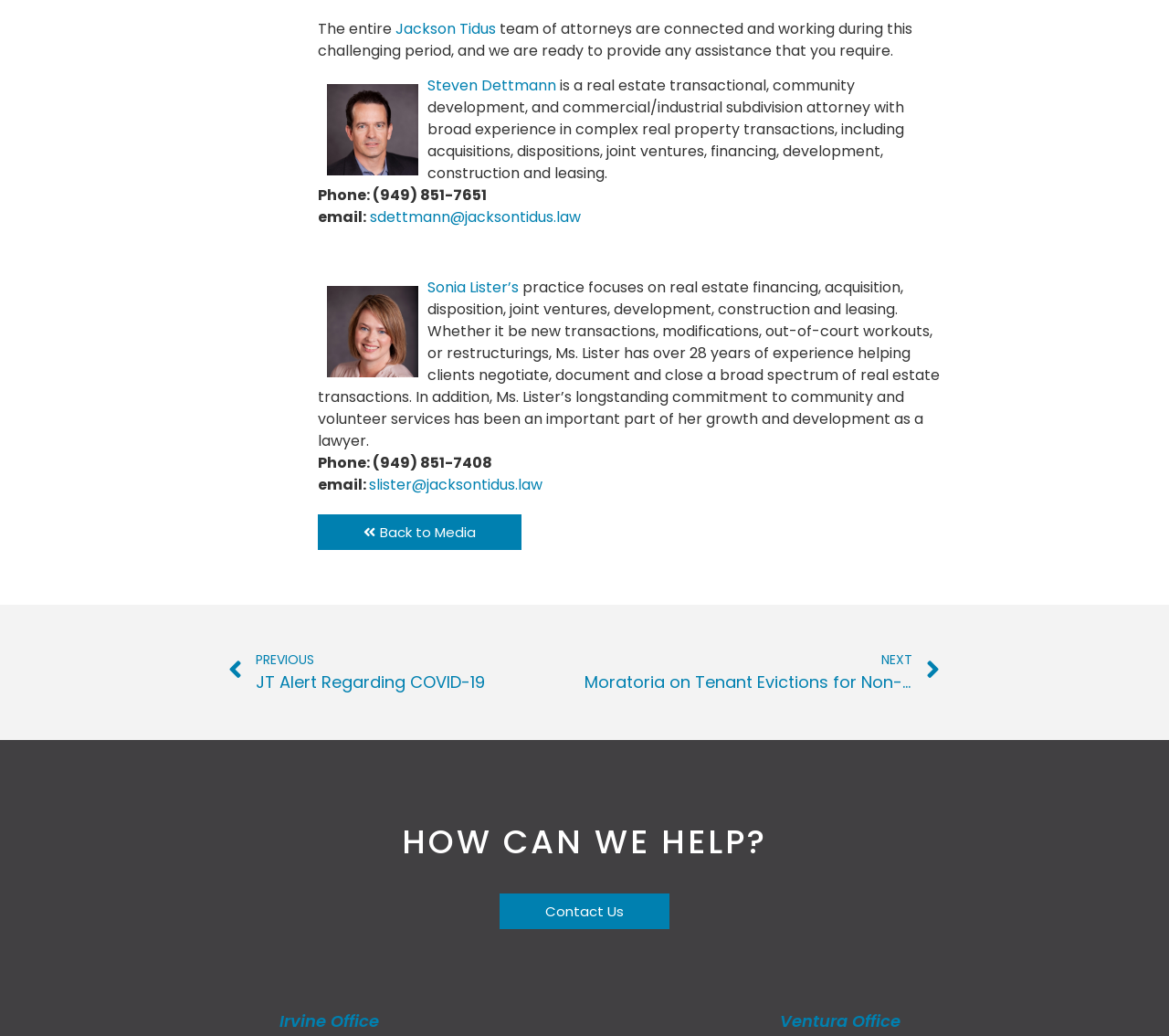Use one word or a short phrase to answer the question provided: 
What is the email address of Sonia Lister?

slister@jacksontidus.law